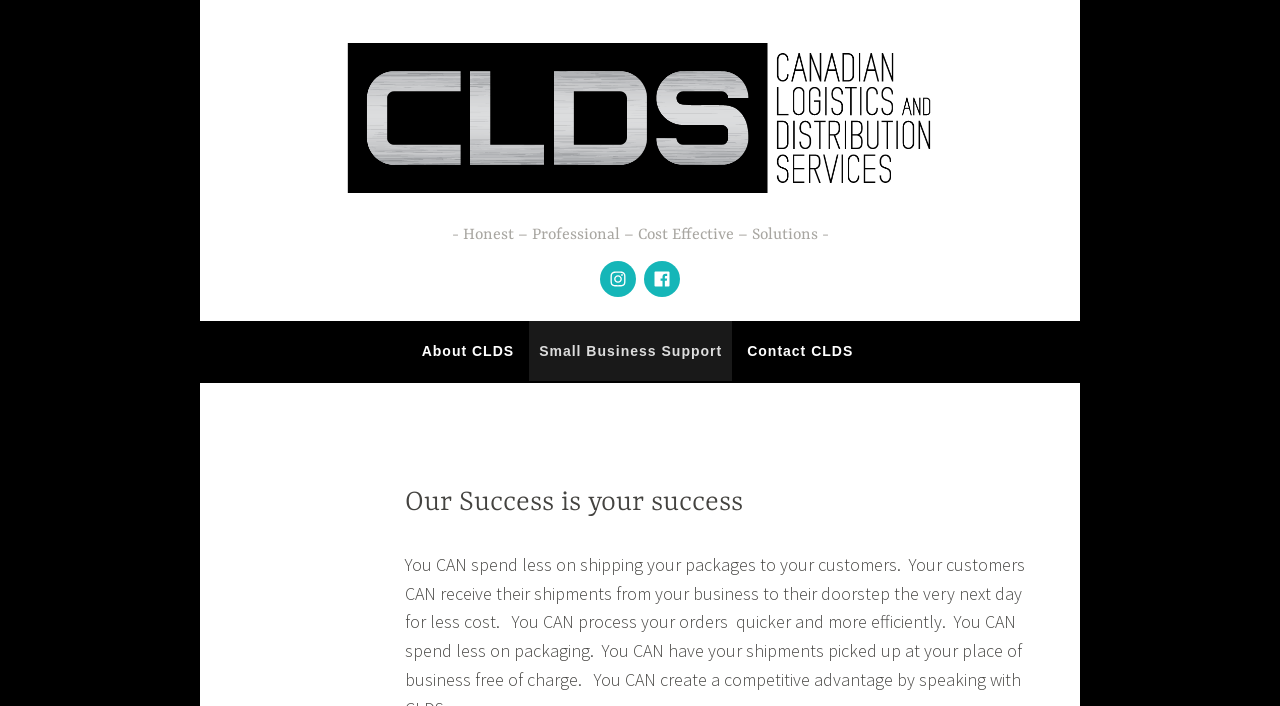Determine the bounding box coordinates for the area you should click to complete the following instruction: "Contact CLDS".

[0.576, 0.454, 0.674, 0.539]